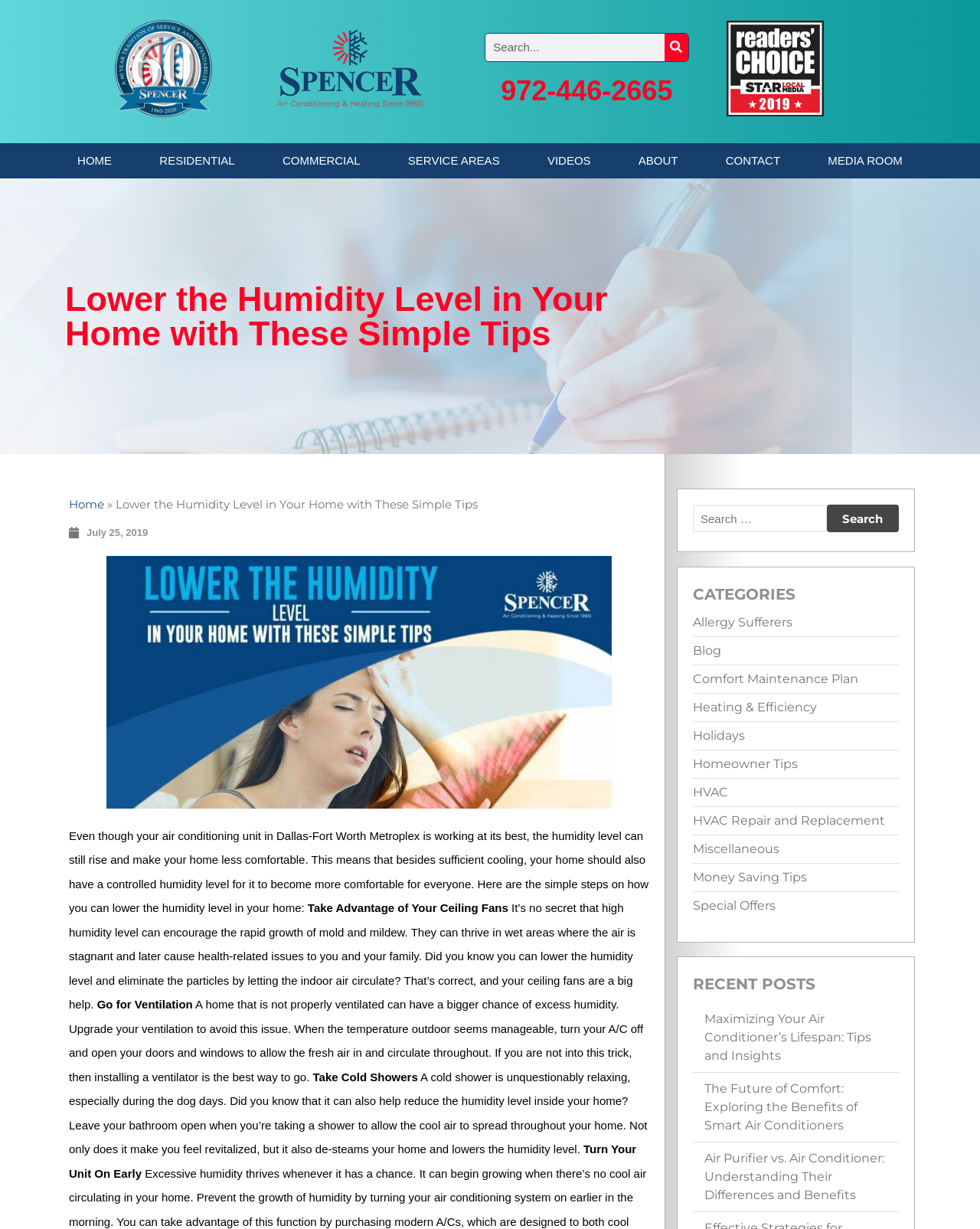Pinpoint the bounding box coordinates of the area that should be clicked to complete the following instruction: "Click on 'Residential'". The coordinates must be given as four float numbers between 0 and 1, i.e., [left, top, right, bottom].

[0.851, 0.056, 0.98, 0.074]